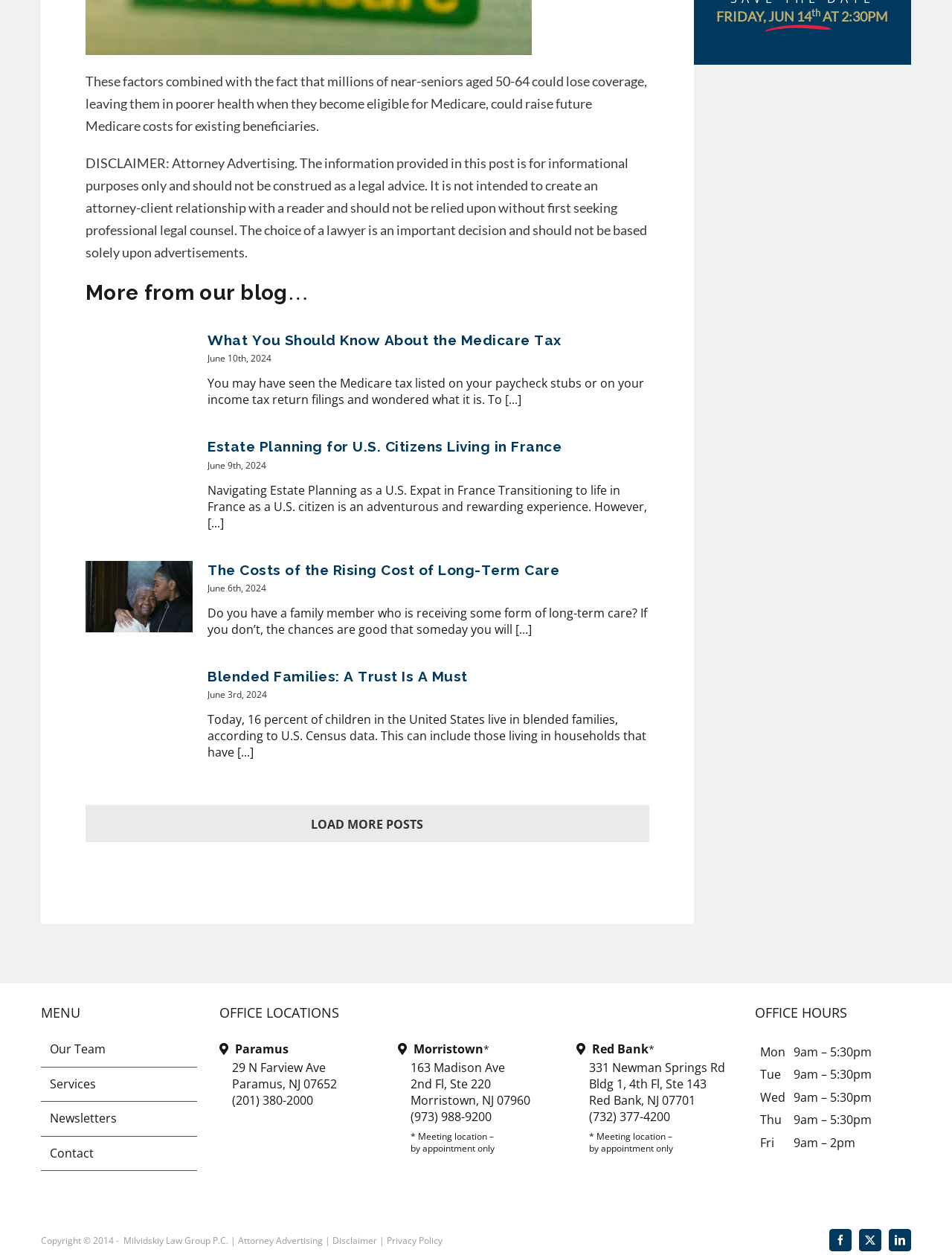Identify the bounding box coordinates of the area that should be clicked in order to complete the given instruction: "Read the article about Medicare Tax". The bounding box coordinates should be four float numbers between 0 and 1, i.e., [left, top, right, bottom].

[0.09, 0.264, 0.202, 0.321]